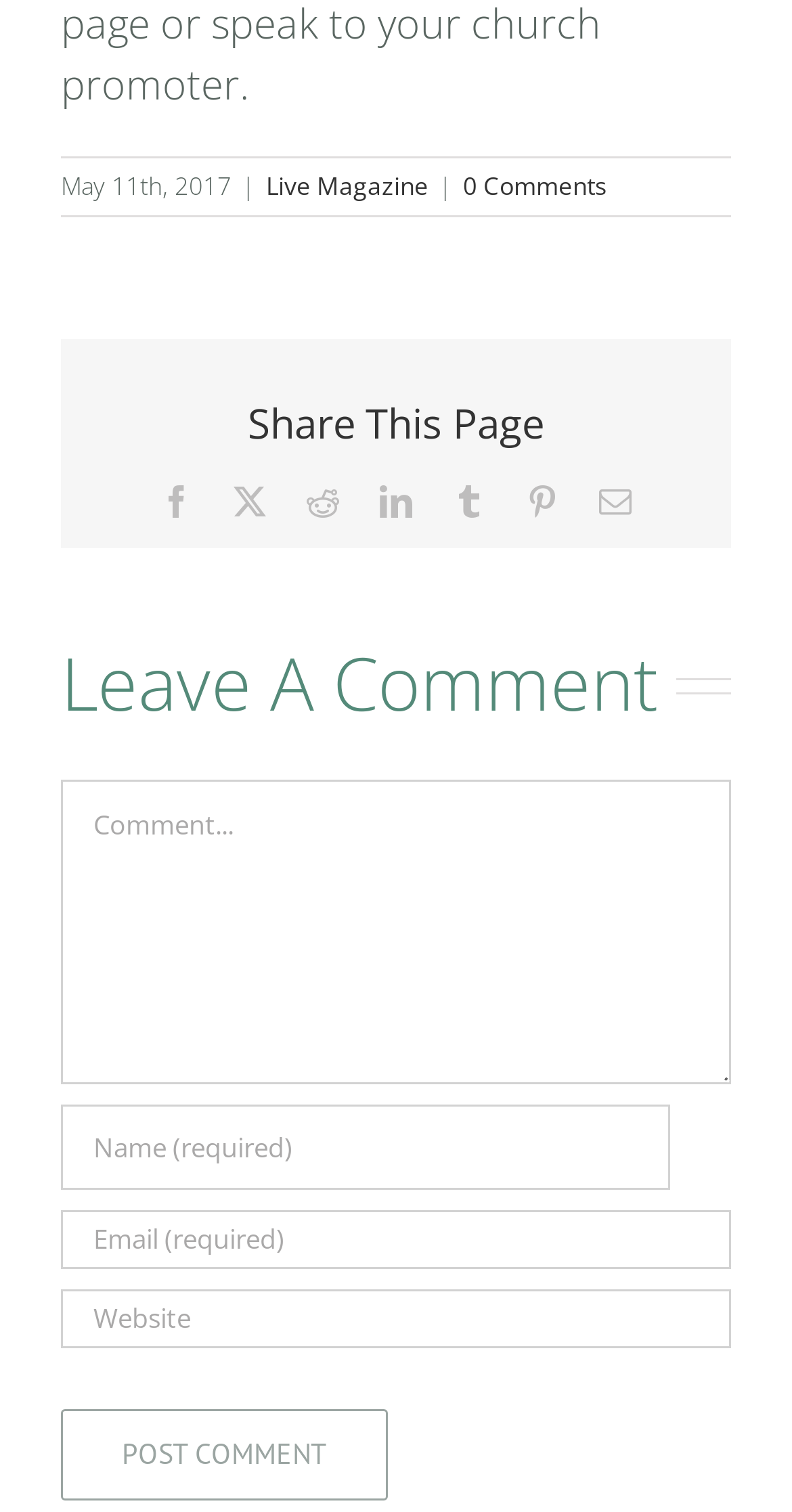Could you provide the bounding box coordinates for the portion of the screen to click to complete this instruction: "Post a comment"?

[0.077, 0.932, 0.49, 0.992]